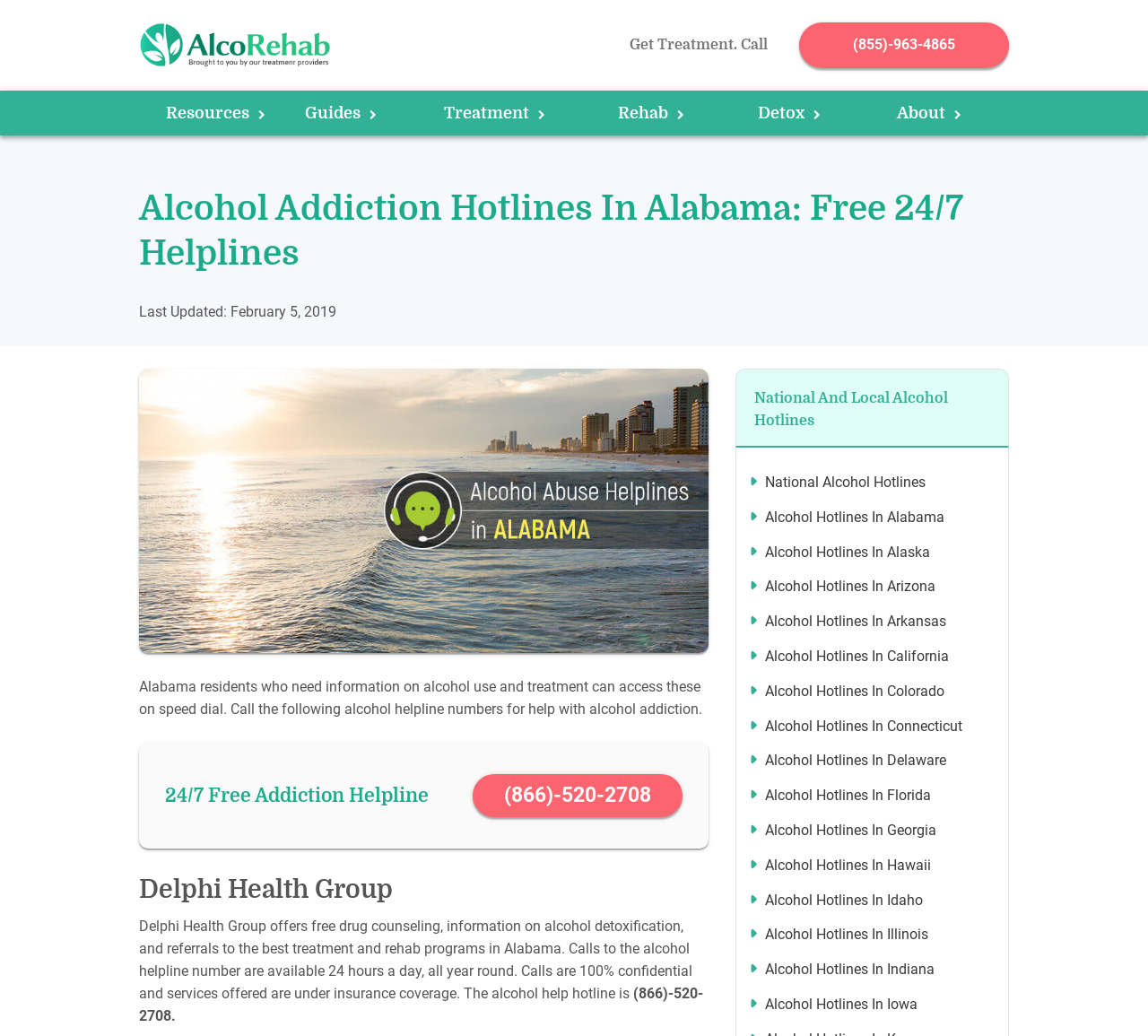Please determine the bounding box coordinates for the UI element described as: "(855)-963-4865".

[0.696, 0.022, 0.879, 0.066]